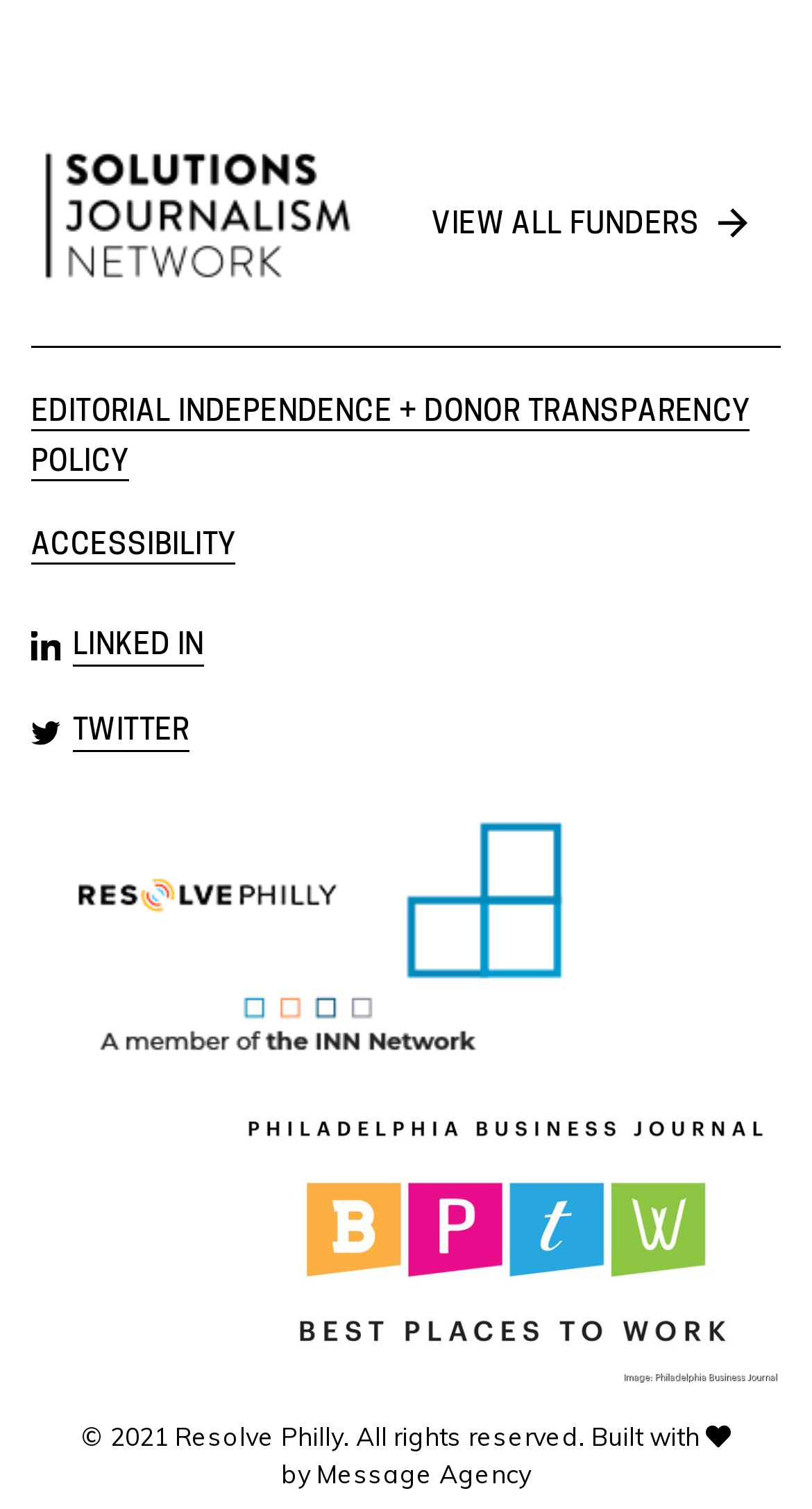Who built the website?
Please utilize the information in the image to give a detailed response to the question.

The website was built by 'Message Agency' which is a link element located at the bottom right corner of the webpage with bounding box coordinates [0.39, 0.967, 0.654, 0.988].